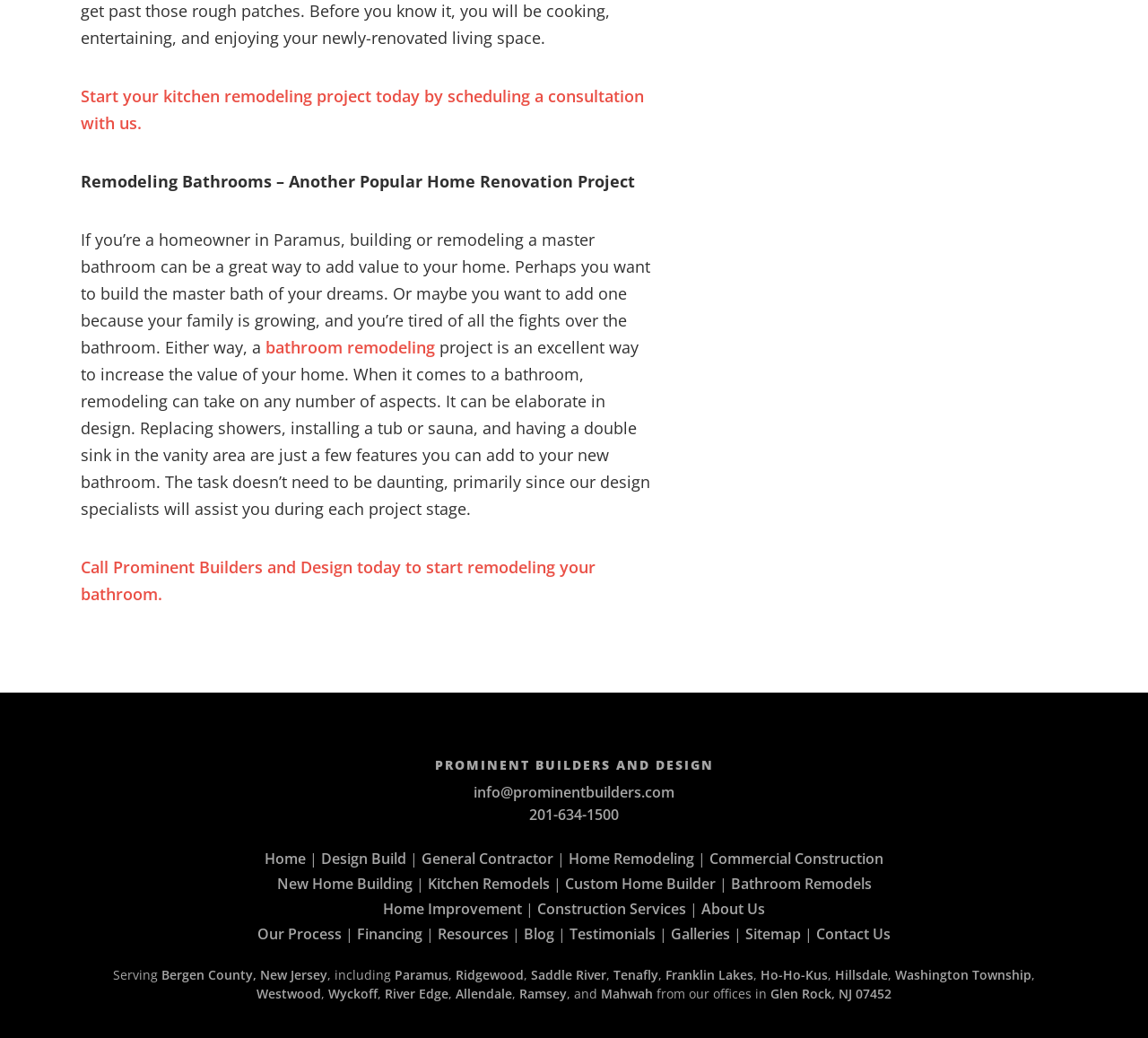Can you identify the bounding box coordinates of the clickable region needed to carry out this instruction: 'Call to start remodeling your bathroom'? The coordinates should be four float numbers within the range of 0 to 1, stated as [left, top, right, bottom].

[0.07, 0.536, 0.519, 0.583]